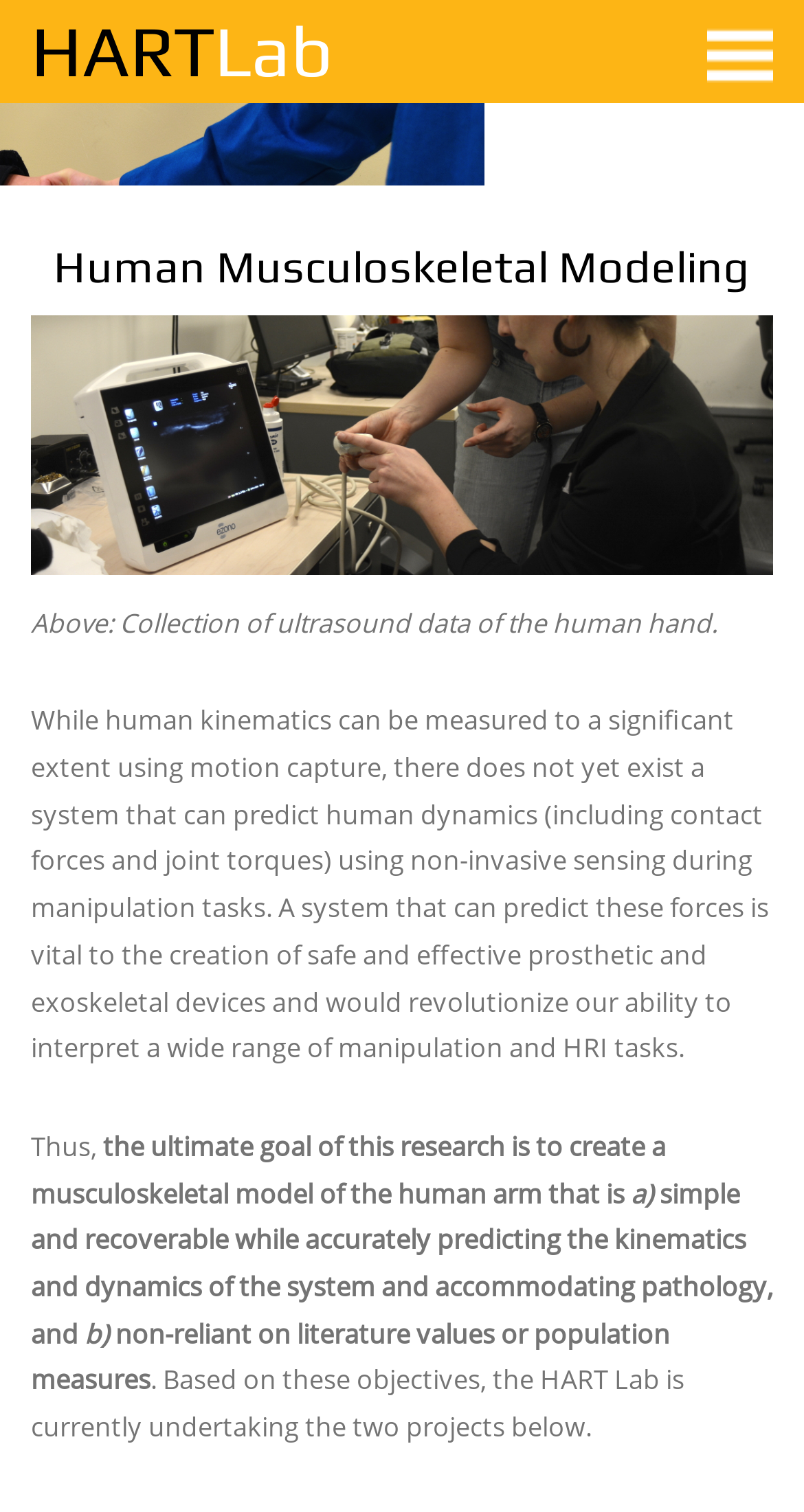Respond to the question below with a concise word or phrase:
How many projects is the HART Lab currently undertaking?

Two